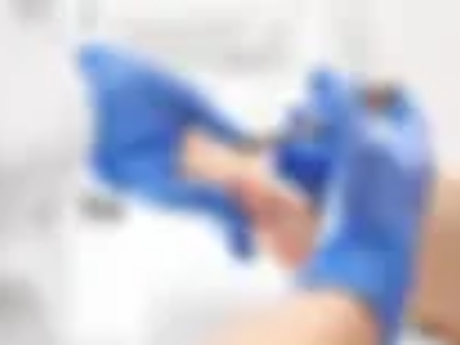Please analyze the image and provide a thorough answer to the question:
What is the likely topic associated with the image?

The image is likely associated with the topic of 'Orthotics', which emphasizes the importance of proper foot health and the professional care involved in addressing foot-related issues, such as calluses, corns, and warts, as shown in the clinical setting.